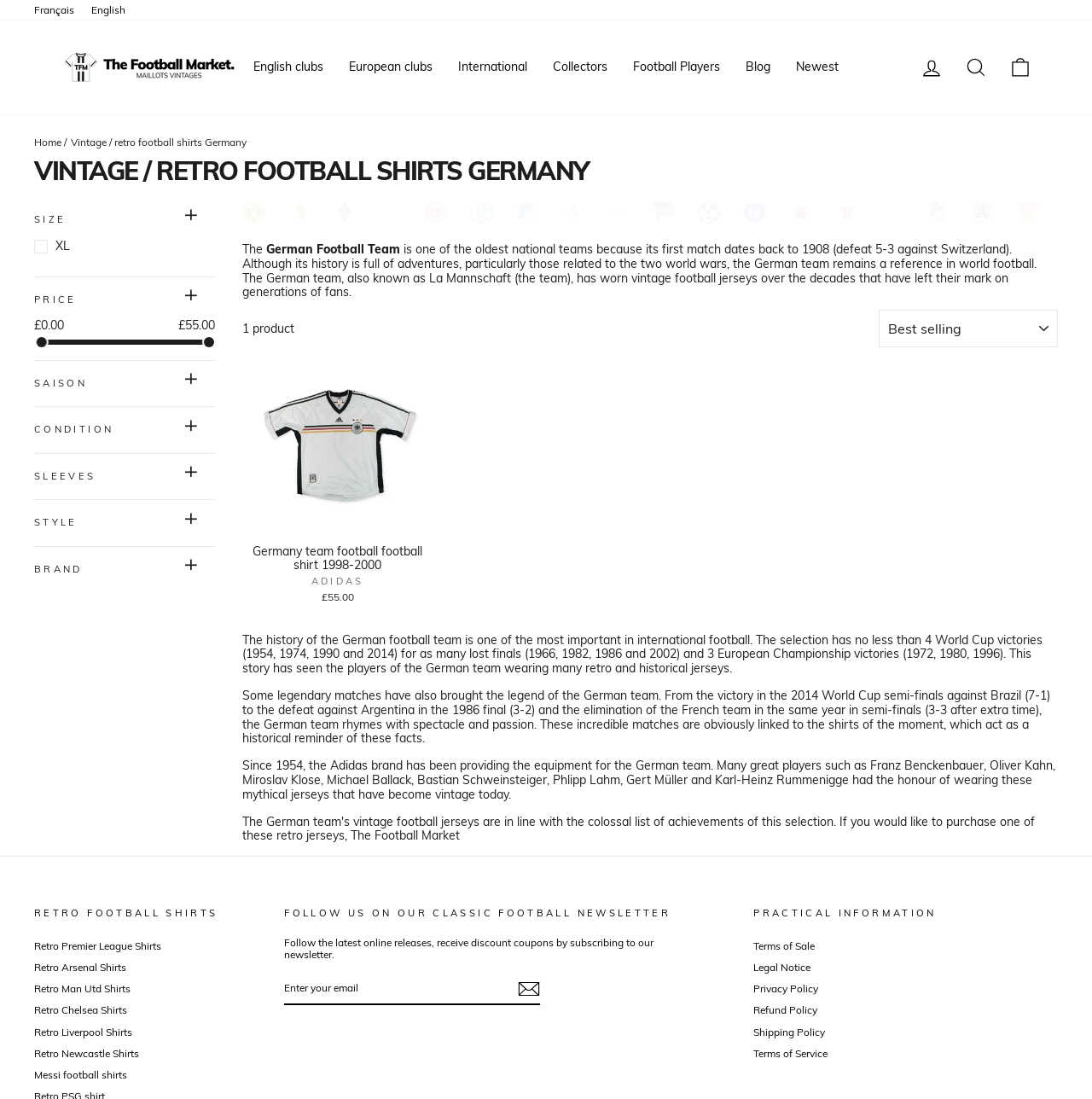Find the bounding box coordinates of the element's region that should be clicked in order to follow the given instruction: "Log in". The coordinates should consist of four float numbers between 0 and 1, i.e., [left, top, right, bottom].

[0.833, 0.045, 0.873, 0.078]